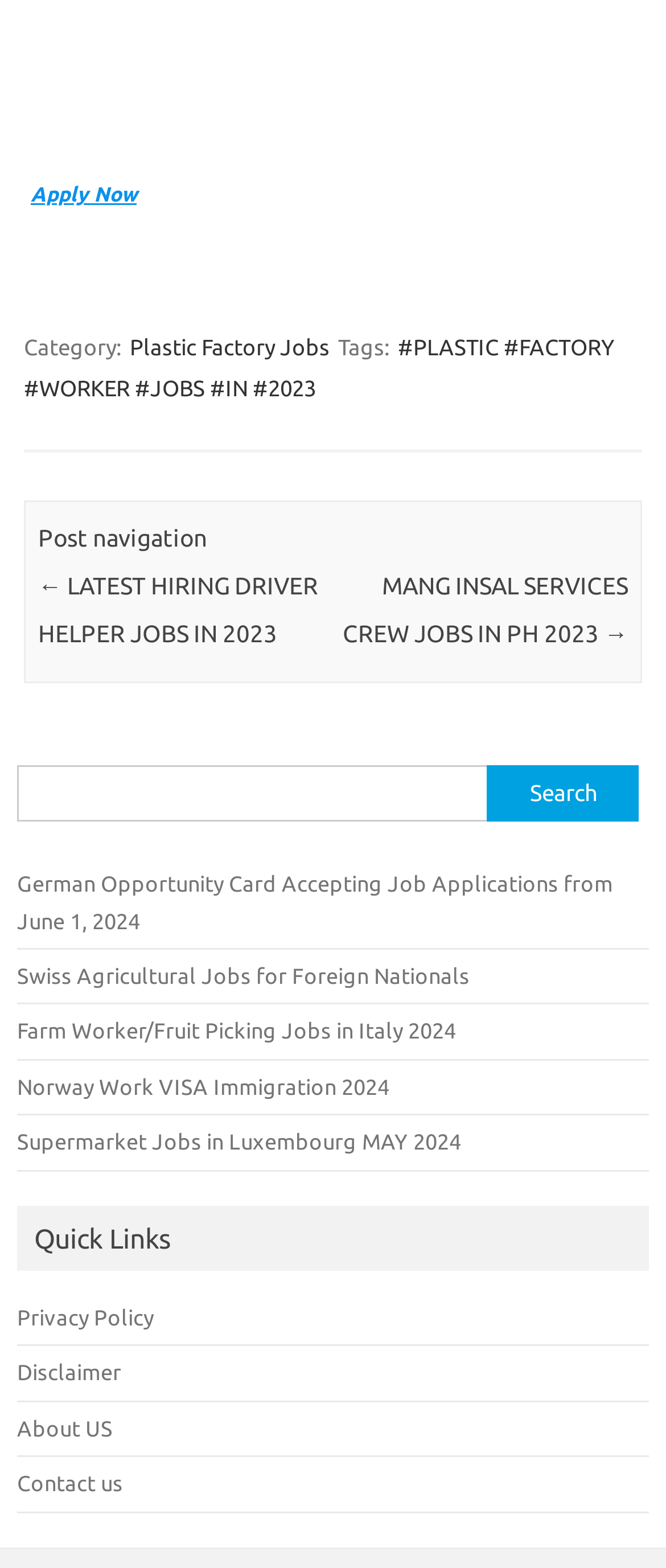Using the elements shown in the image, answer the question comprehensively: What type of information can be found in the 'Quick Links' section?

The 'Quick Links' section provides links to important information about the website, including the privacy policy, disclaimer, about us, and contact us pages, as indicated by the links listed under the 'Quick Links' label.